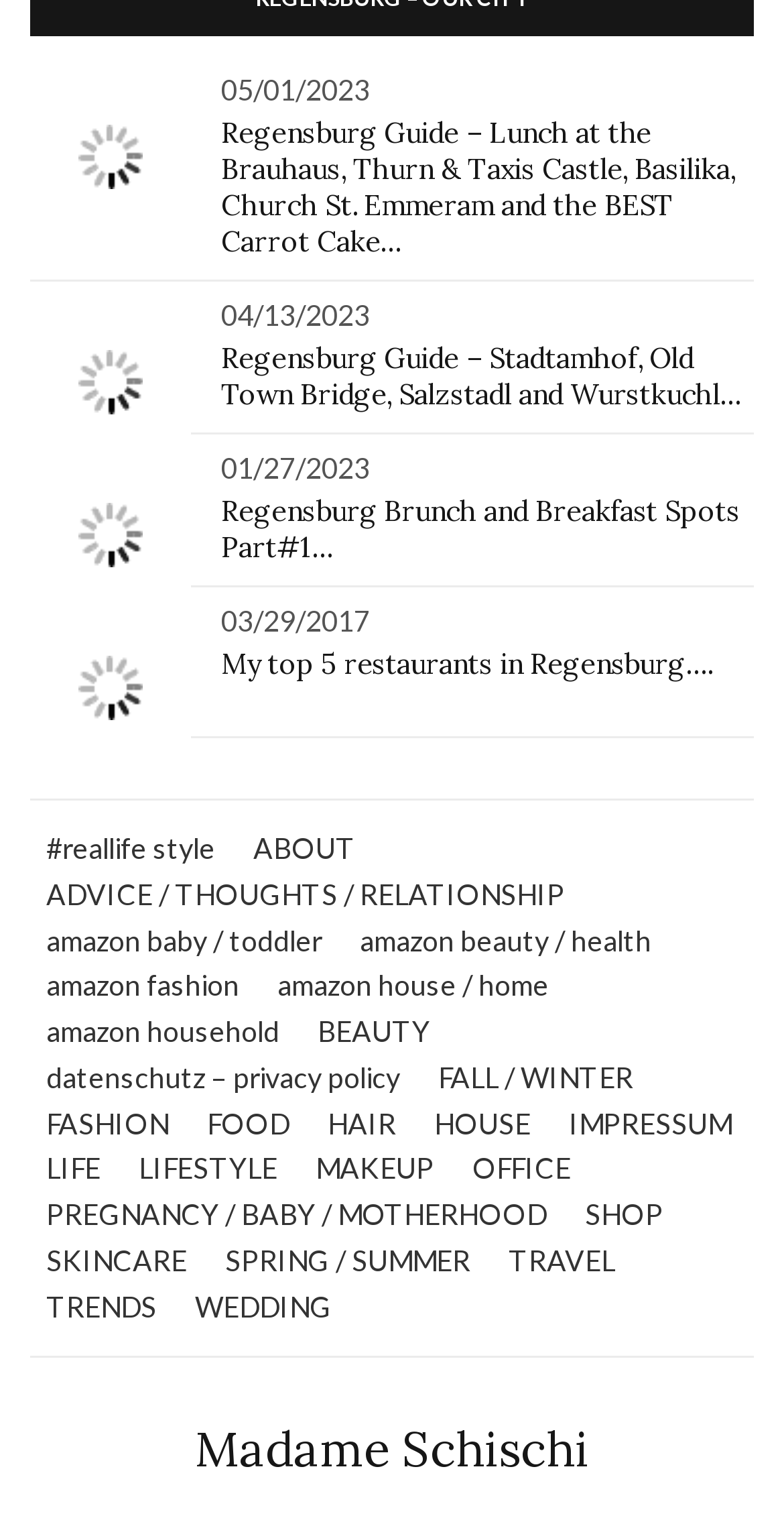Please determine the bounding box coordinates for the UI element described here. Use the format (top-left x, top-left y, bottom-right x, bottom-right y) with values bounded between 0 and 1: amazon household

[0.059, 0.665, 0.356, 0.695]